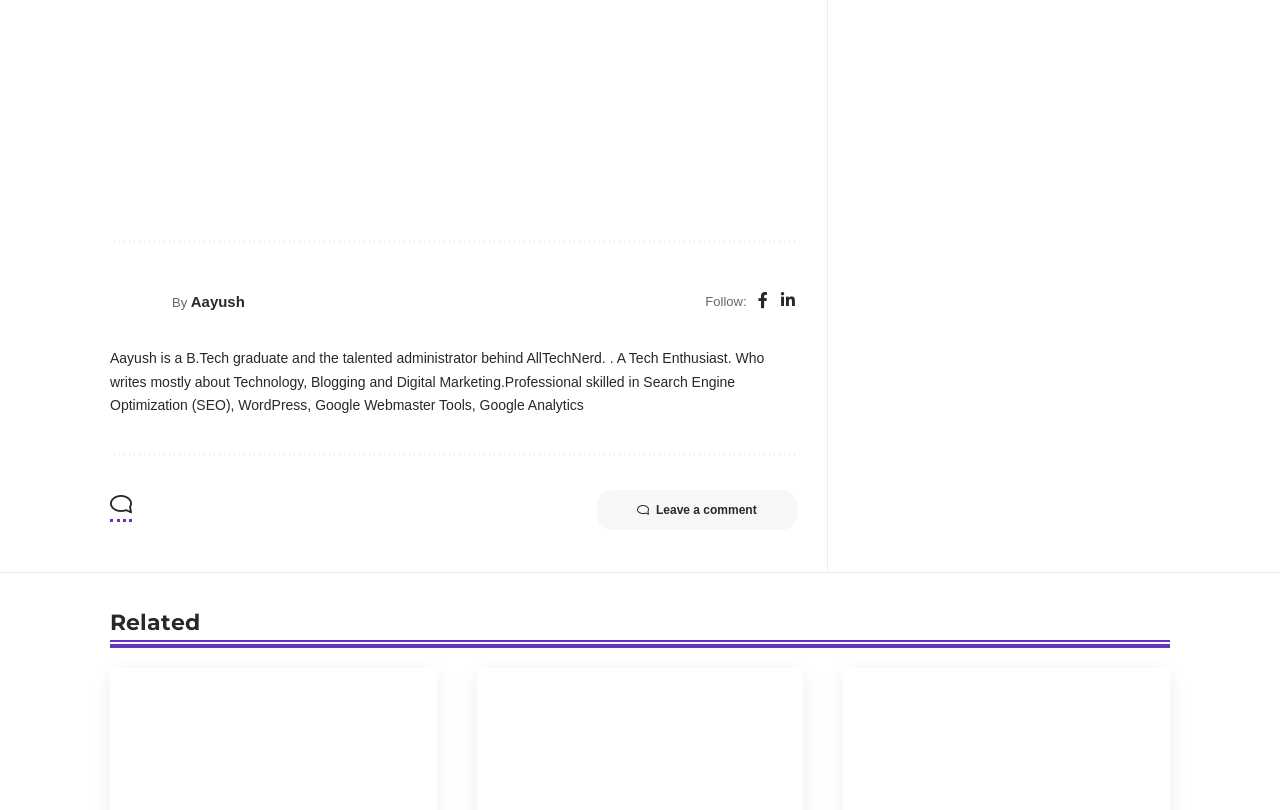Identify the bounding box coordinates of the clickable region to carry out the given instruction: "Click on the Facebook link".

[0.59, 0.355, 0.601, 0.391]